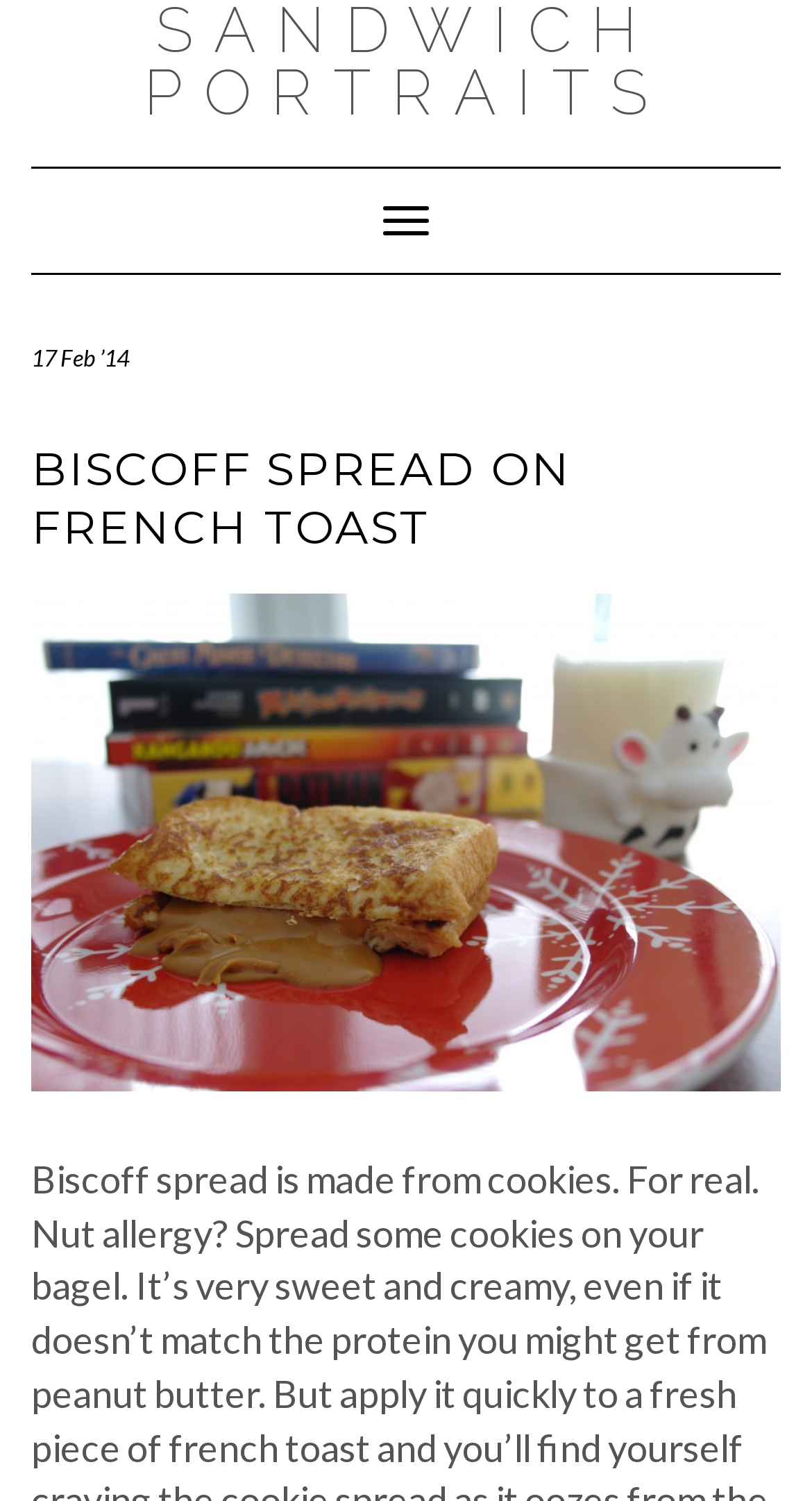Please extract the primary headline from the webpage.

BISCOFF SPREAD ON FRENCH TOAST